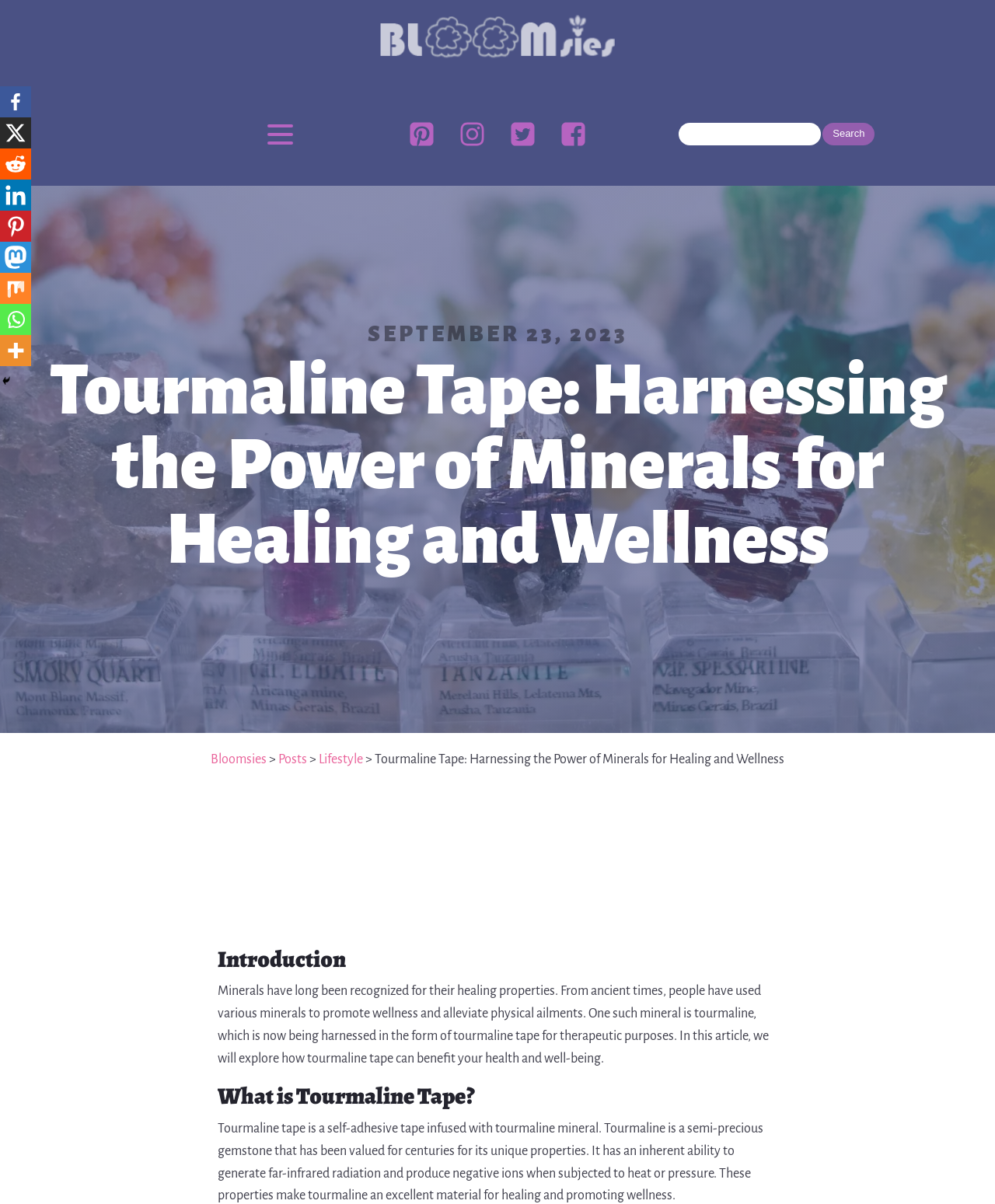Predict the bounding box of the UI element based on the description: "aria-label="X" title="X"". The coordinates should be four float numbers between 0 and 1, formatted as [left, top, right, bottom].

[0.0, 0.097, 0.031, 0.123]